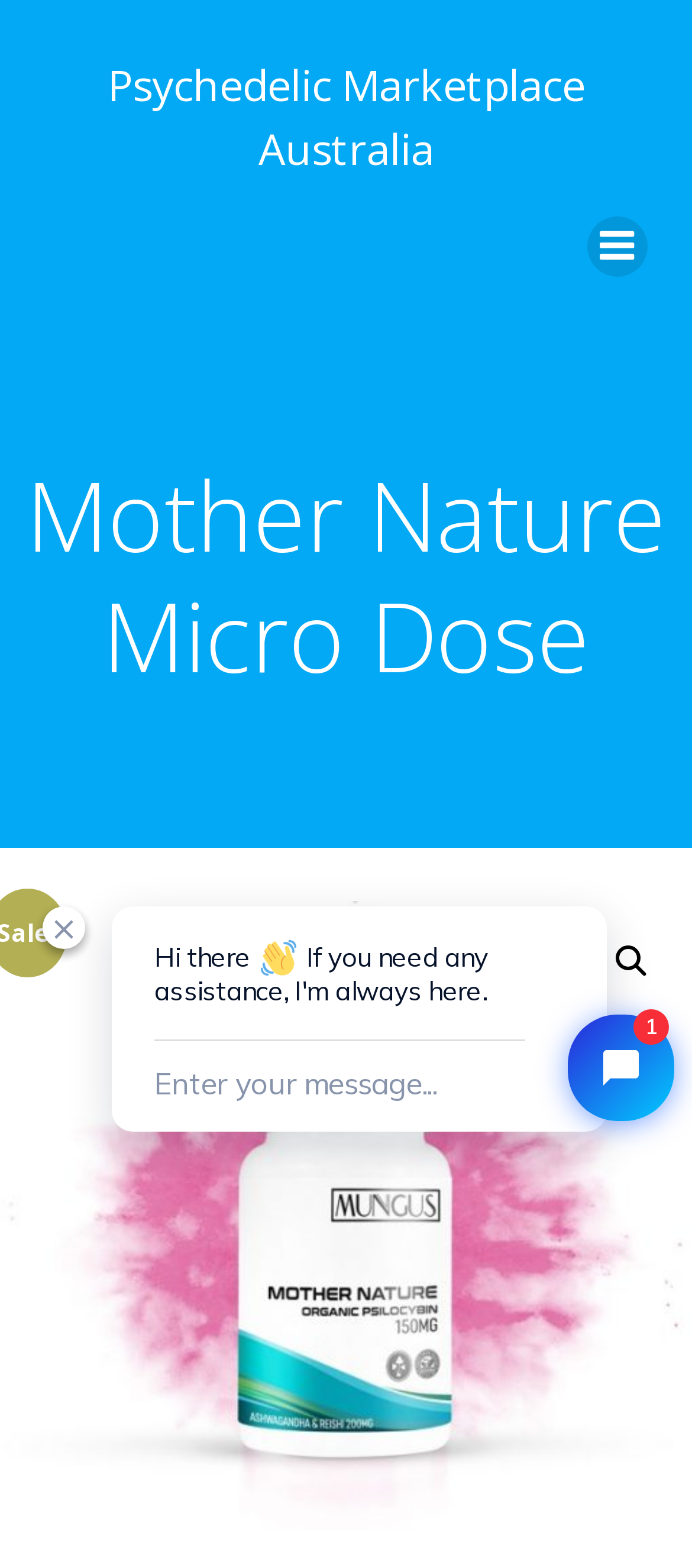Identify the bounding box of the UI component described as: "Psychedelic Marketplace Australia".

[0.064, 0.034, 0.936, 0.115]